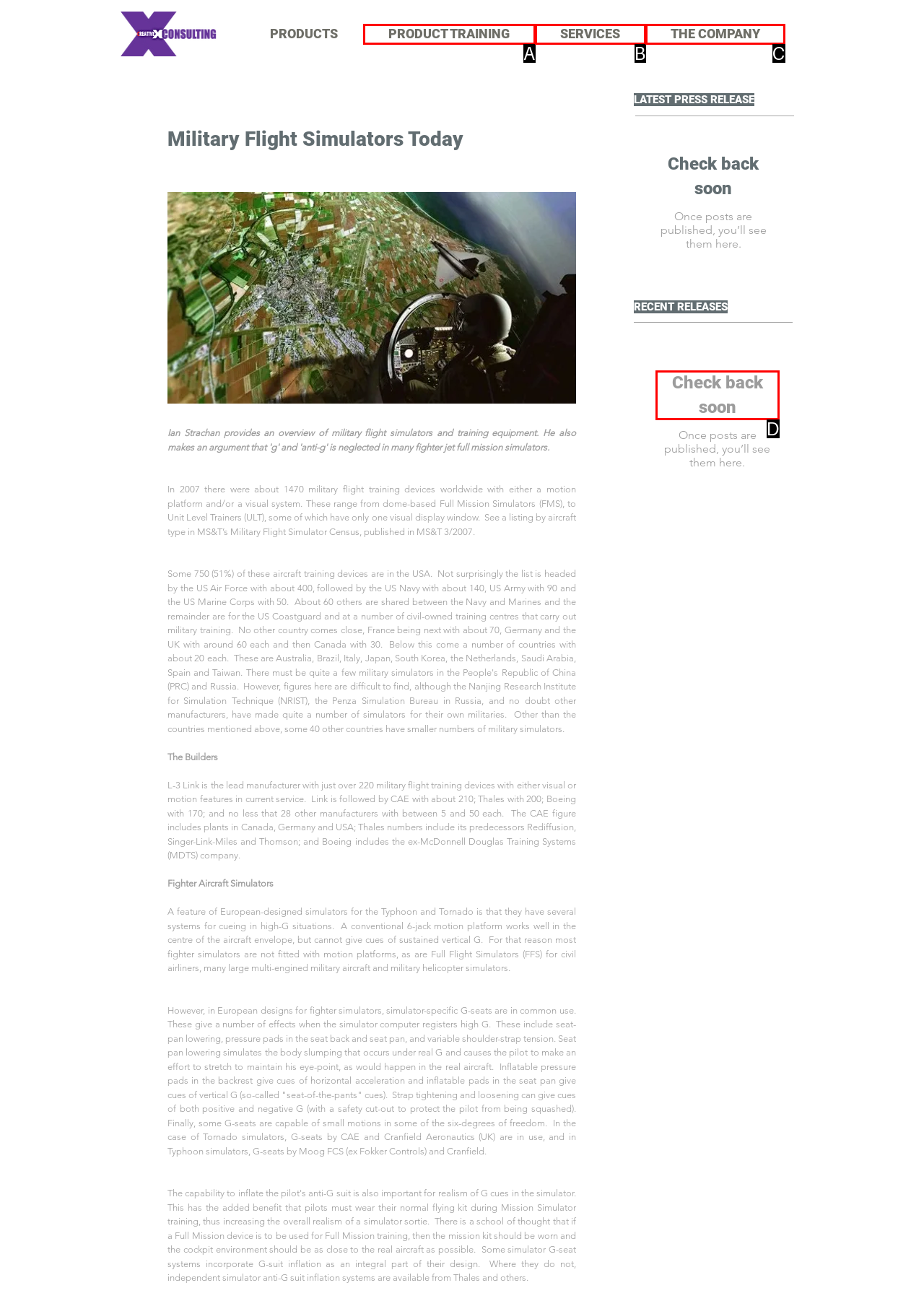Select the HTML element that corresponds to the description: THE COMPANY. Answer with the letter of the matching option directly from the choices given.

C